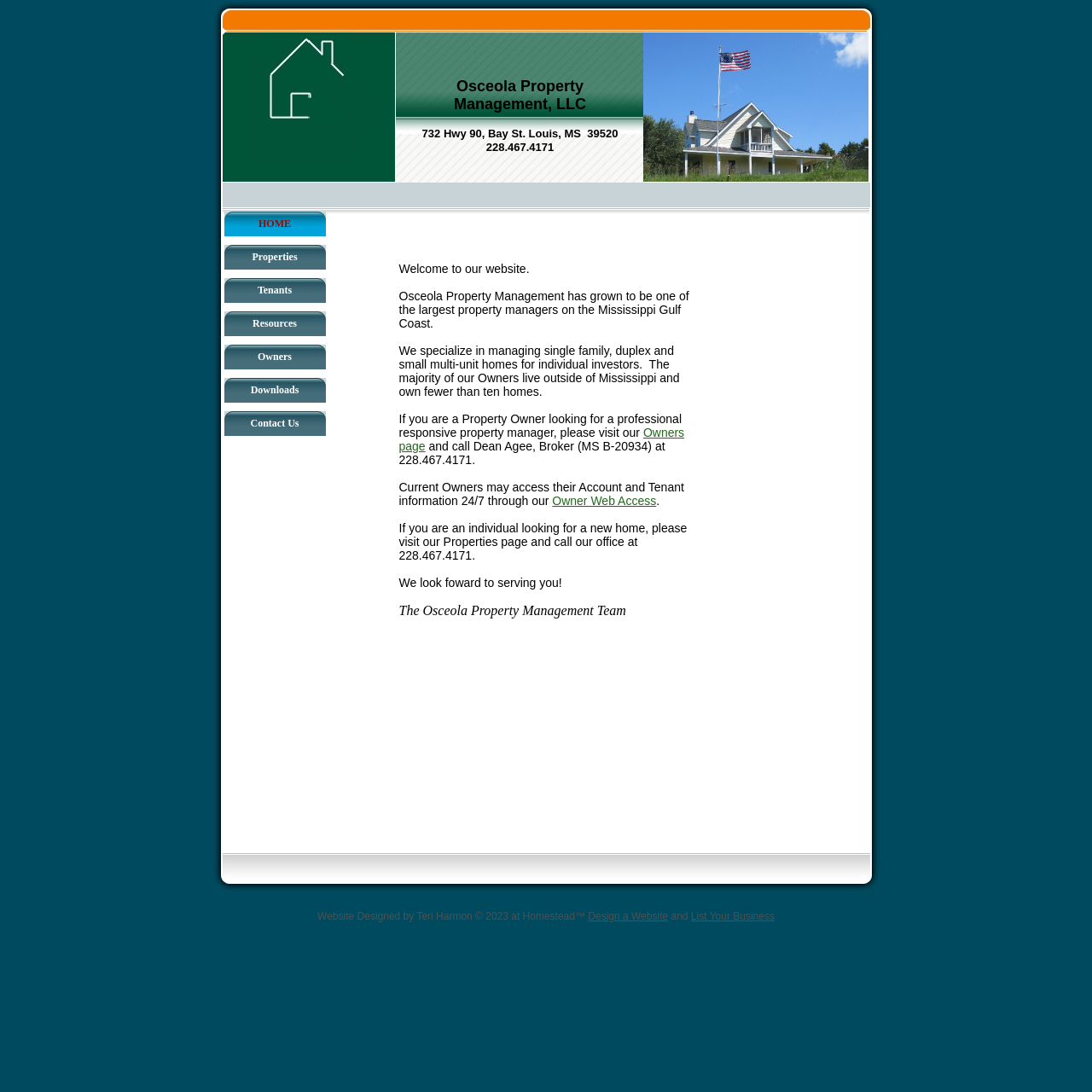Determine the bounding box coordinates for the region that must be clicked to execute the following instruction: "Design a Website".

[0.539, 0.834, 0.612, 0.845]